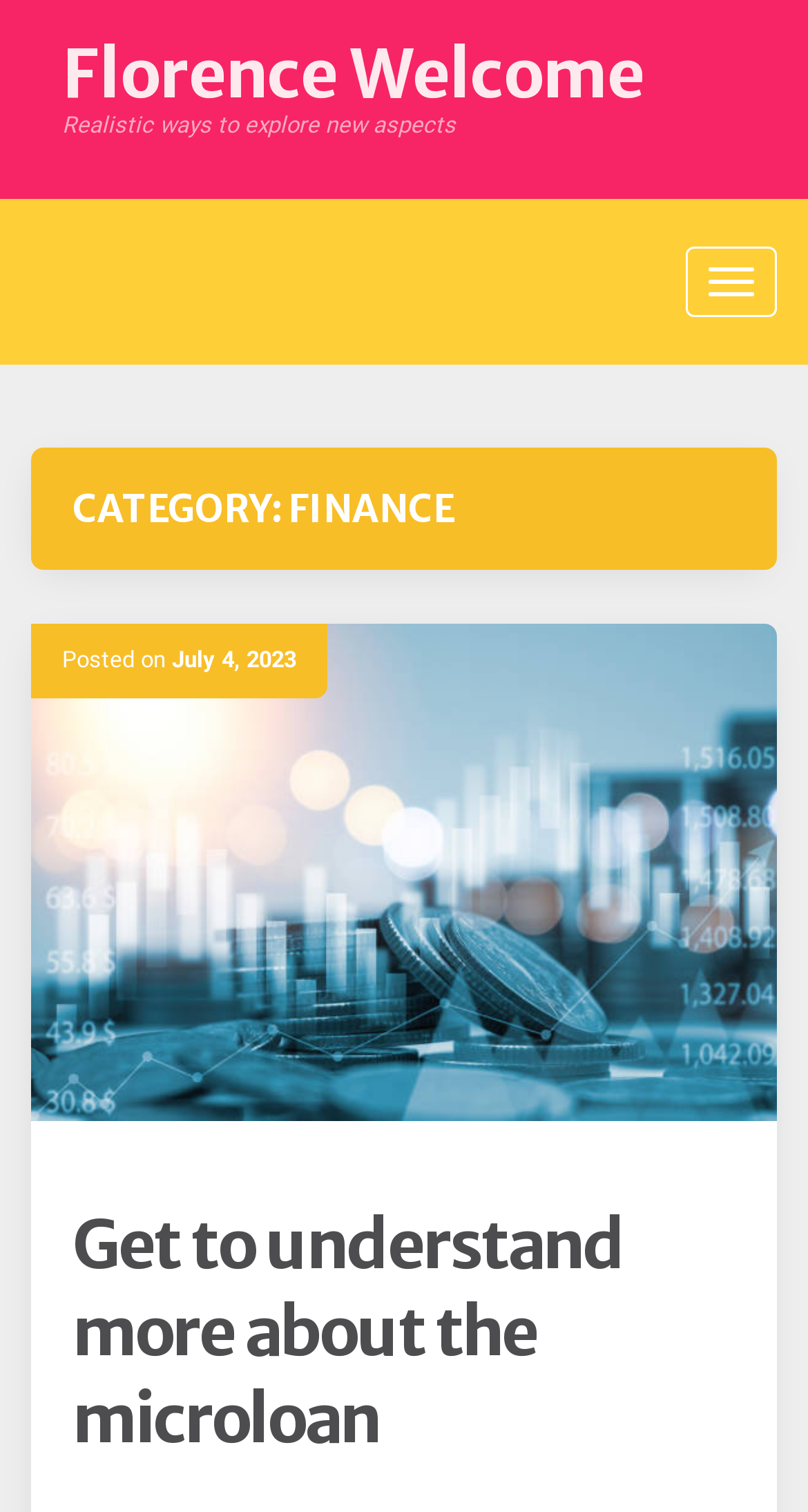What type of element is above the 'CATEGORY: FINANCE' heading?
Using the image, answer in one word or phrase.

button